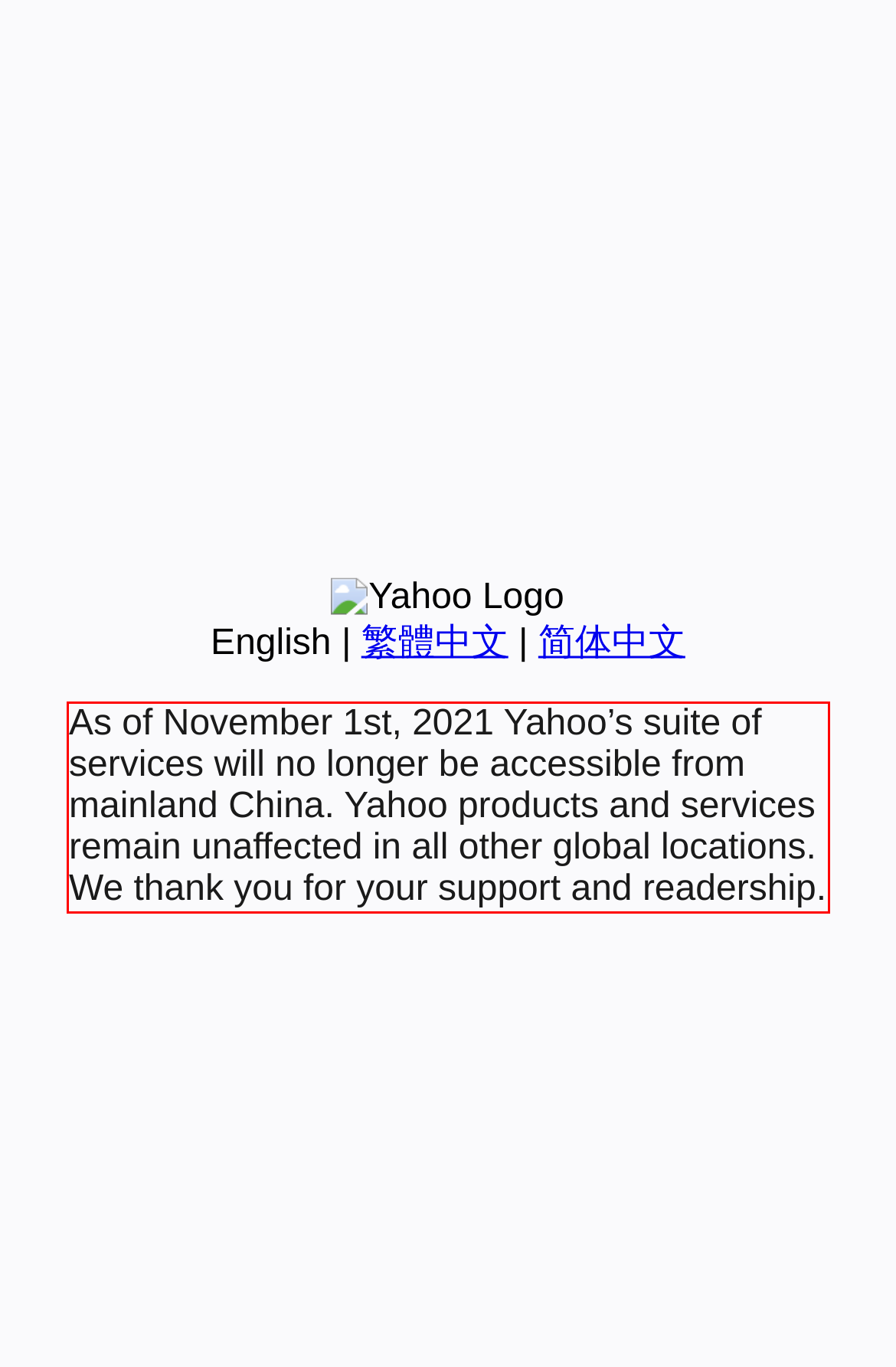Please perform OCR on the UI element surrounded by the red bounding box in the given webpage screenshot and extract its text content.

As of November 1st, 2021 Yahoo’s suite of services will no longer be accessible from mainland China. Yahoo products and services remain unaffected in all other global locations. We thank you for your support and readership.